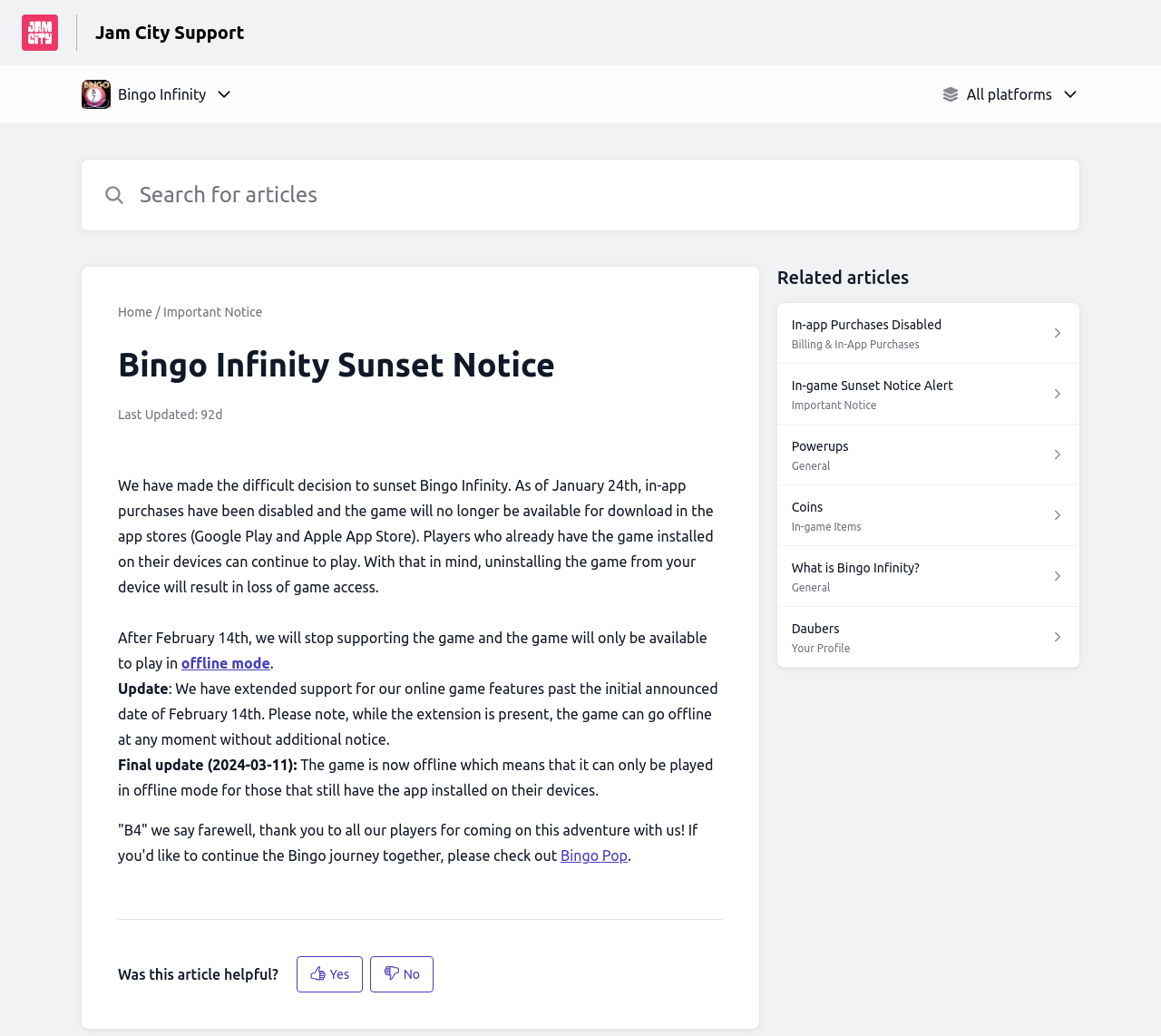Find the bounding box coordinates of the clickable region needed to perform the following instruction: "Read Important Notice". The coordinates should be provided as four float numbers between 0 and 1, i.e., [left, top, right, bottom].

[0.141, 0.294, 0.226, 0.308]